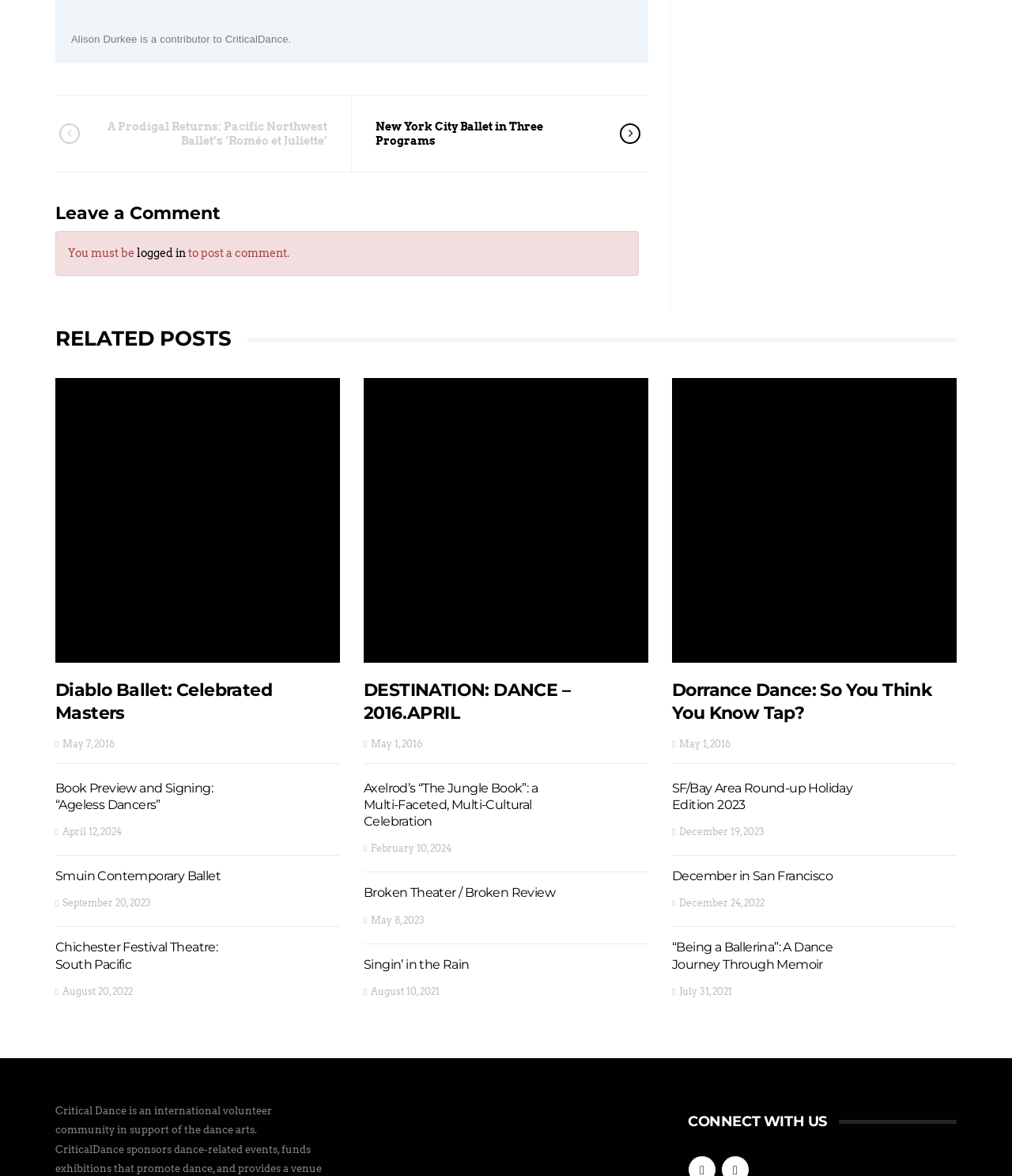Please identify the bounding box coordinates of the element that needs to be clicked to perform the following instruction: "Click on 'Leave a Comment'".

[0.043, 0.174, 0.643, 0.19]